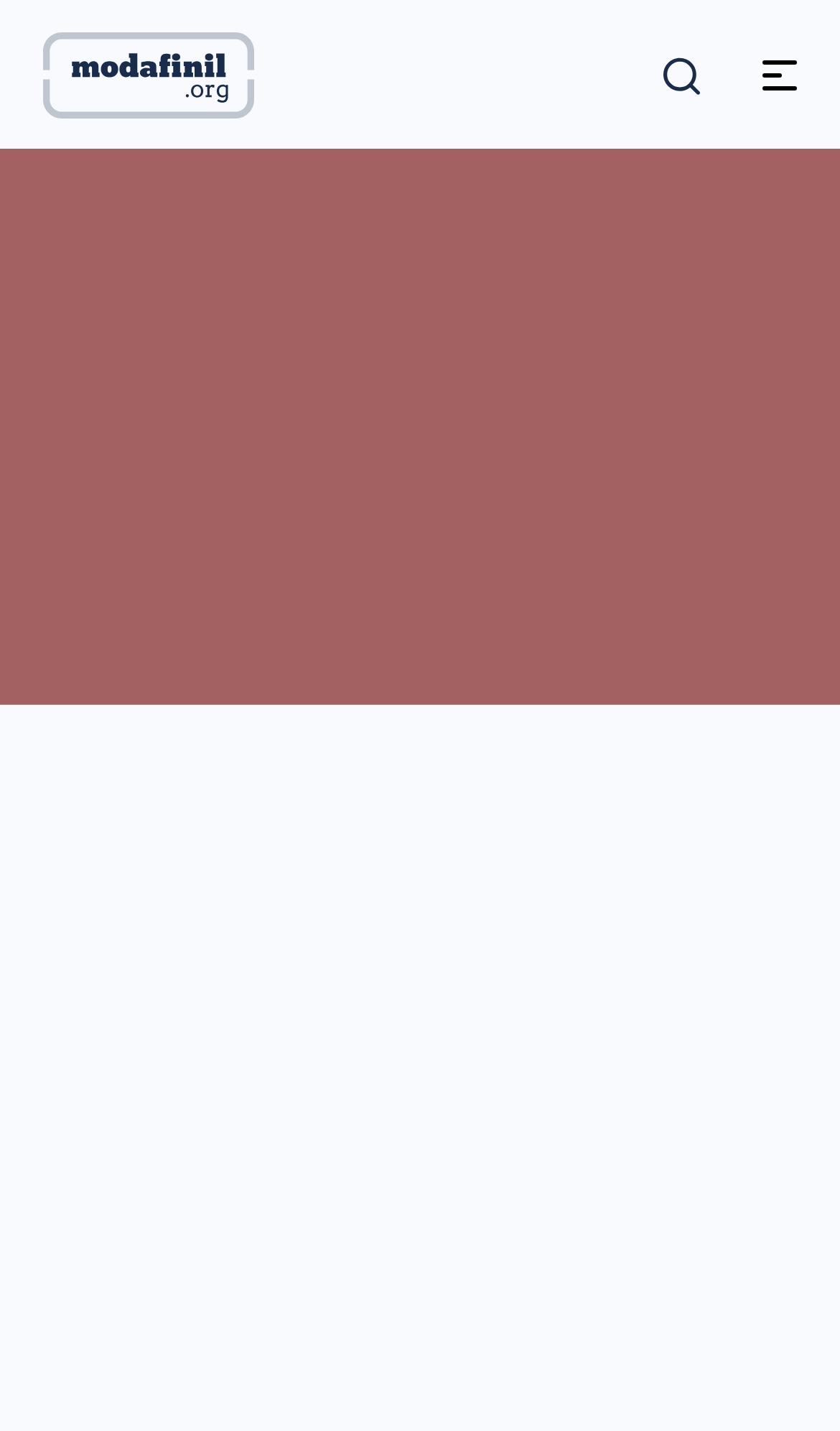Respond to the question below with a single word or phrase:
What is the logo of the website?

logo-white